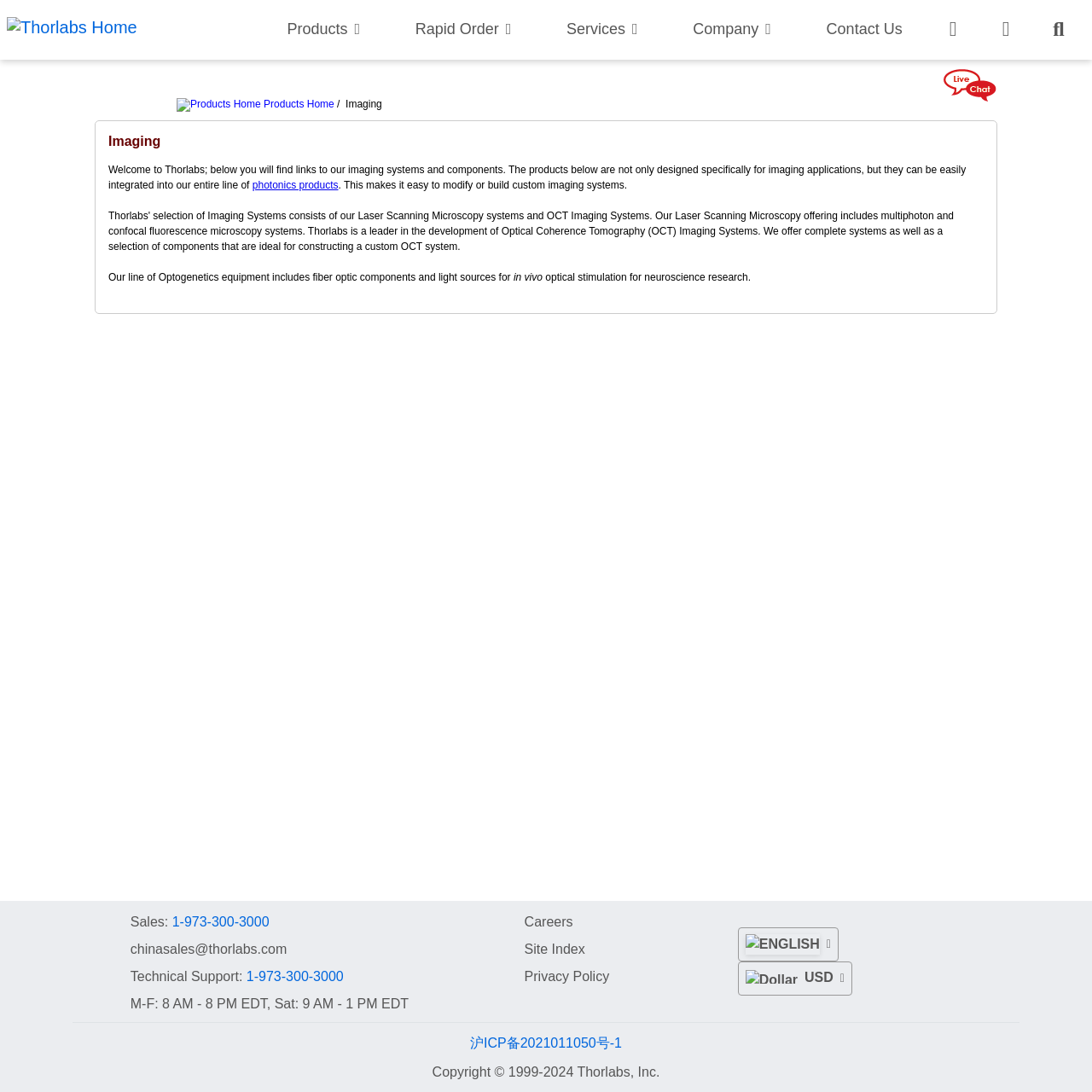Identify the bounding box coordinates of the region that needs to be clicked to carry out this instruction: "Start Live Chat". Provide these coordinates as four float numbers ranging from 0 to 1, i.e., [left, top, right, bottom].

[0.864, 0.063, 0.912, 0.093]